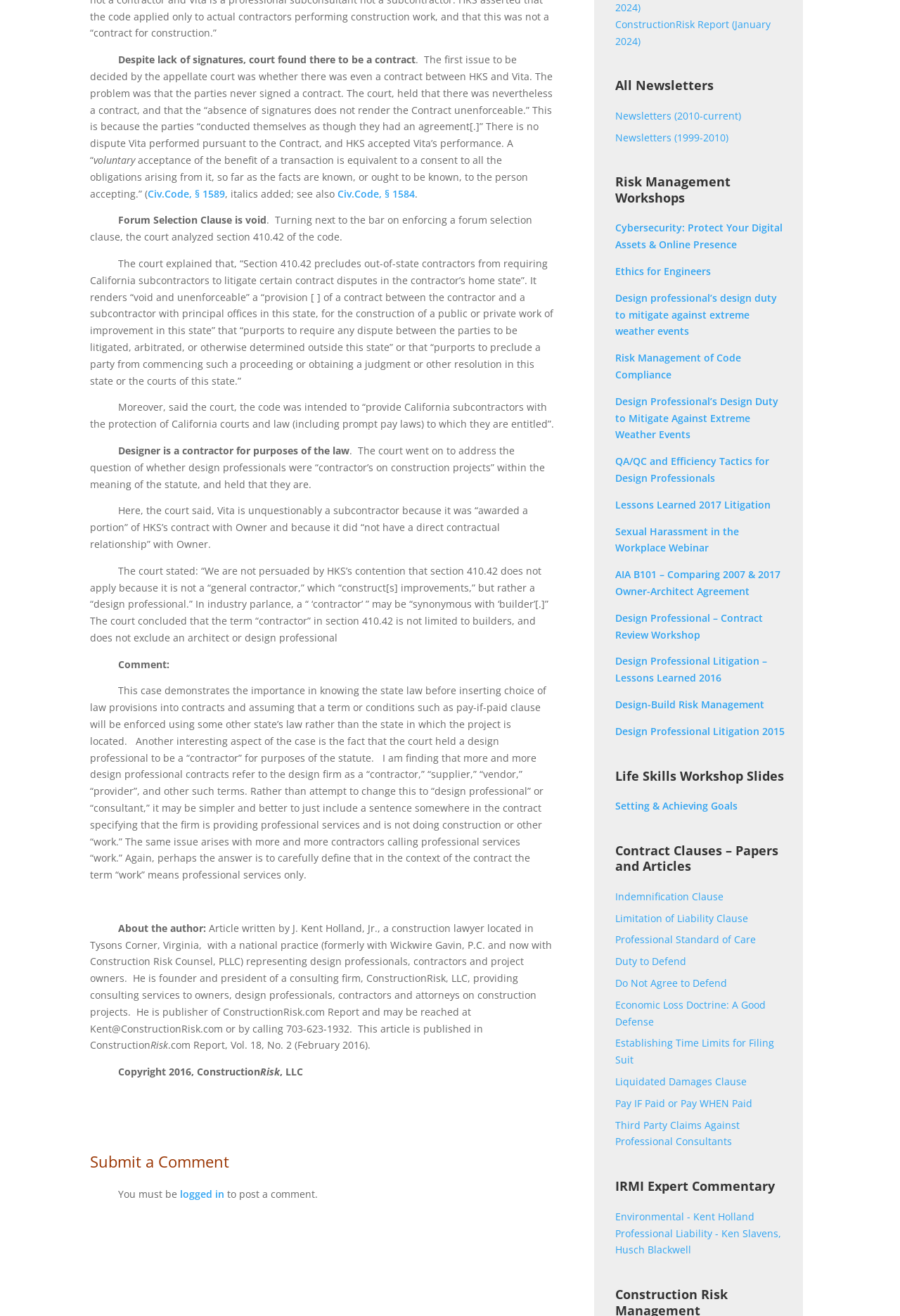Find the bounding box coordinates of the element you need to click on to perform this action: 'Learn about Risk Management Workshops'. The coordinates should be represented by four float values between 0 and 1, in the format [left, top, right, bottom].

[0.683, 0.127, 0.876, 0.167]